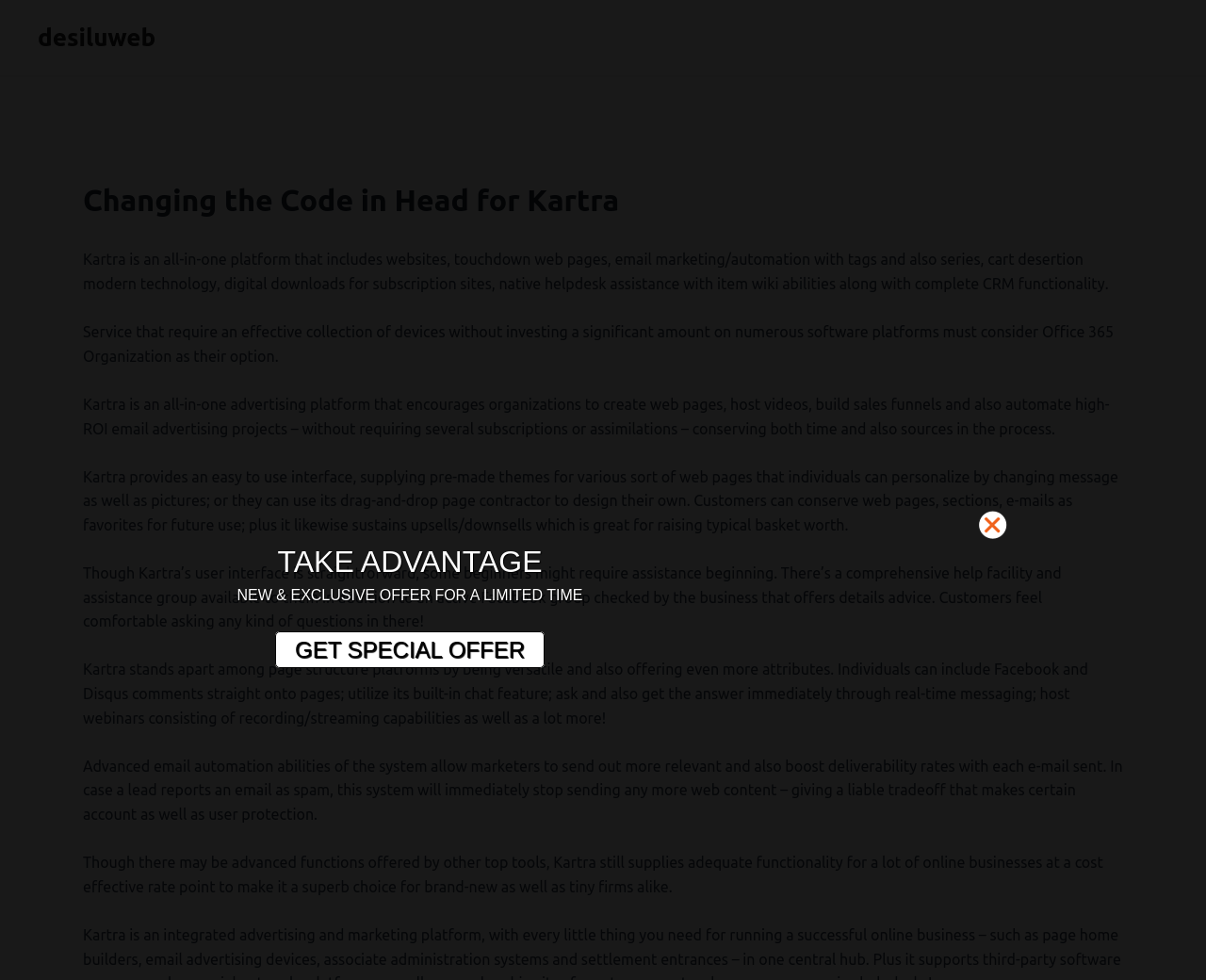Articulate a detailed summary of the webpage's content and design.

This webpage is about Kartra, an all-in-one platform for businesses. At the top, there is a link to "desiluweb" on the left side. Below it, there is a header section that spans almost the entire width of the page, containing the title "Changing the Code in Head for Kartra". 

Under the header, there are six paragraphs of text that provide information about Kartra's features and benefits. The text describes Kartra as an all-in-one marketing platform that allows users to create web pages, host videos, build sales funnels, and automate email marketing projects. It also mentions Kartra's user-friendly interface, pre-made templates, and drag-and-drop page builder. Additionally, the text highlights Kartra's advanced email automation capabilities, its ability to integrate with Facebook and Disqus comments, and its built-in chat feature.

On the right side of the page, there are three promotional elements. The first is a static text "TAKE ADVANTAGE" in a prominent position. Below it, there is a static text "NEW & EXCLUSIVE OFFER FOR A LIMITED TIME" in a slightly smaller font size. Finally, there is a link "GET SPECIAL OFFER" that is likely a call-to-action button.